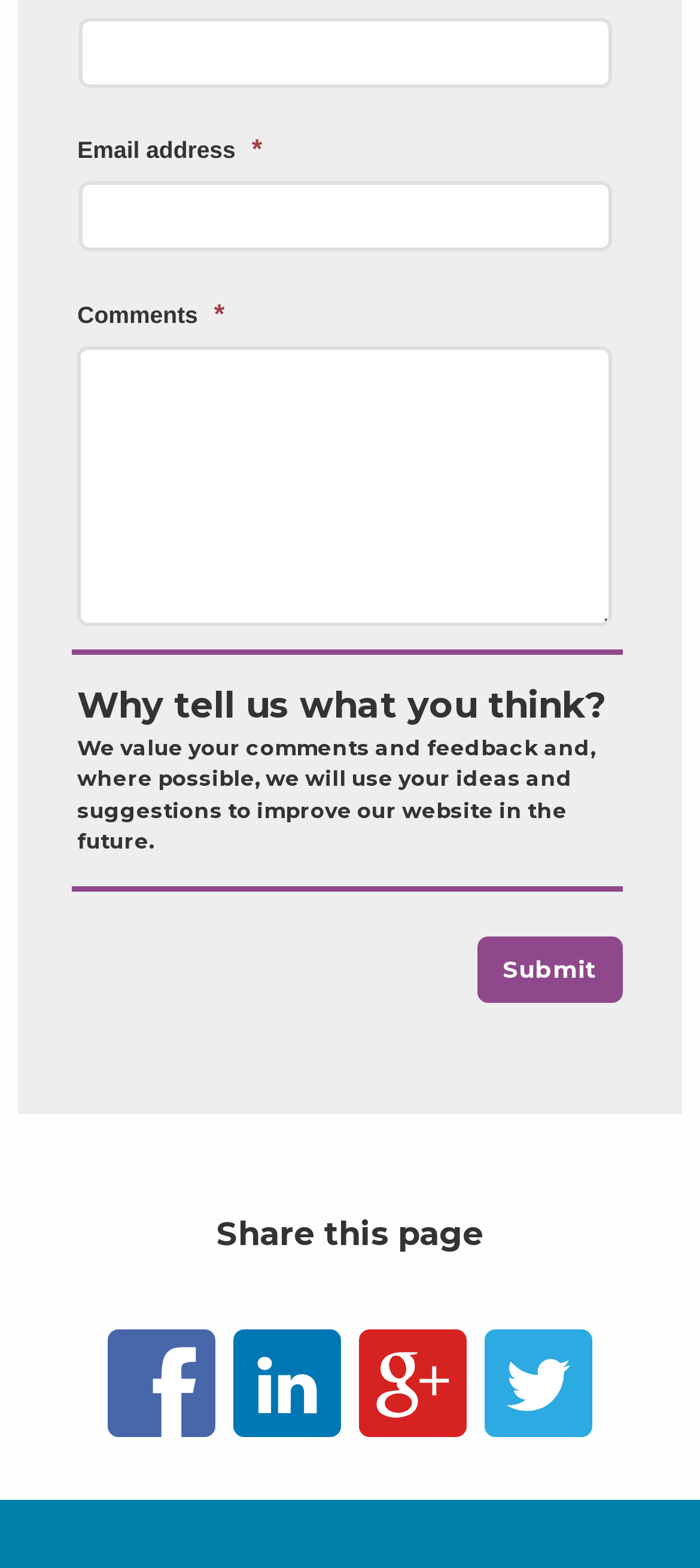Can you find the bounding box coordinates for the element that needs to be clicked to execute this instruction: "Click the submit button"? The coordinates should be given as four float numbers between 0 and 1, i.e., [left, top, right, bottom].

[0.682, 0.597, 0.889, 0.64]